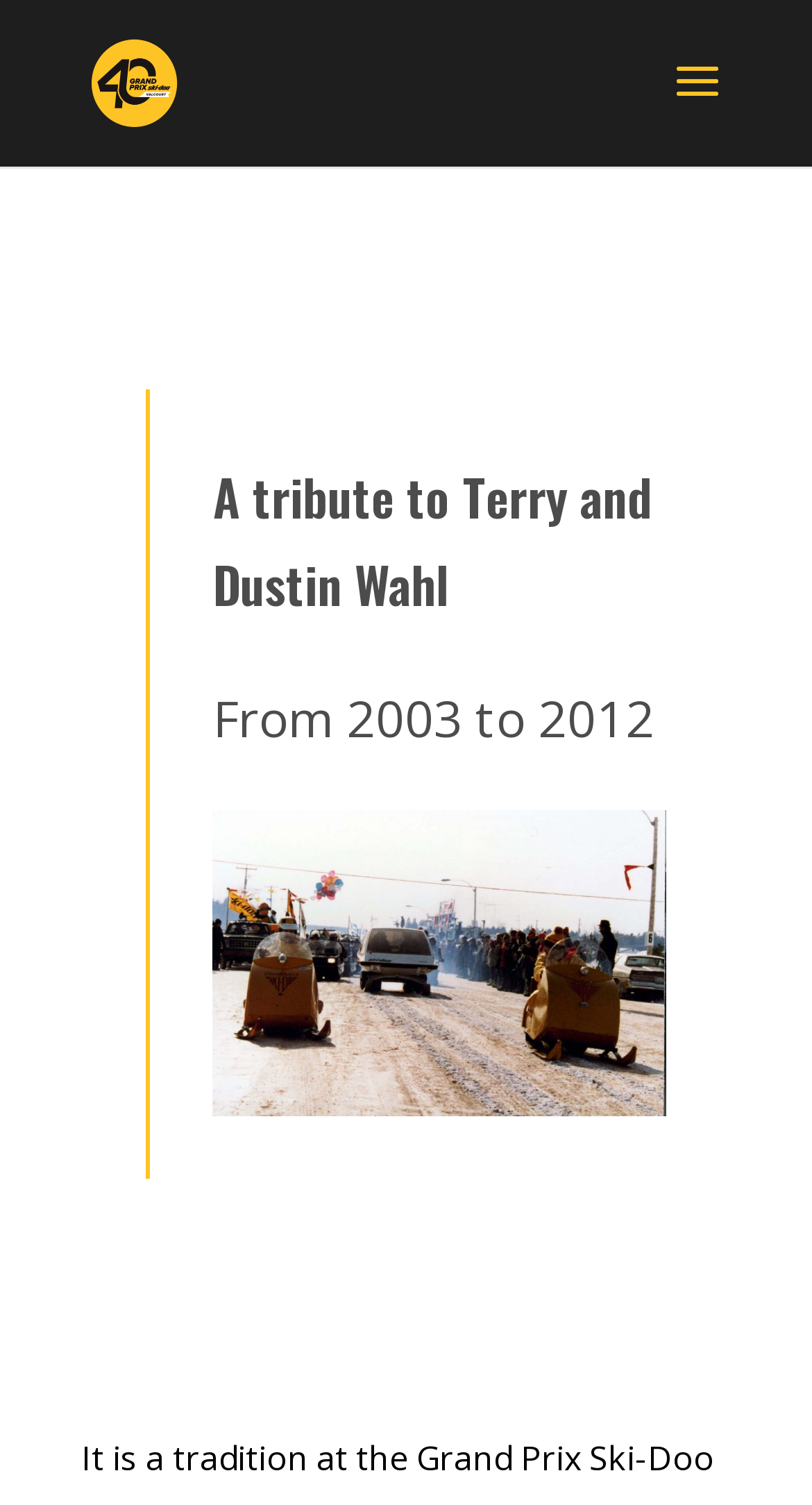Based on the image, give a detailed response to the question: Is there a search function on the webpage?

The search element is located at the top of the webpage, with a bounding box coordinate of [0.5, 0.0, 0.9, 0.001], indicating that it is a search bar where users can input queries.